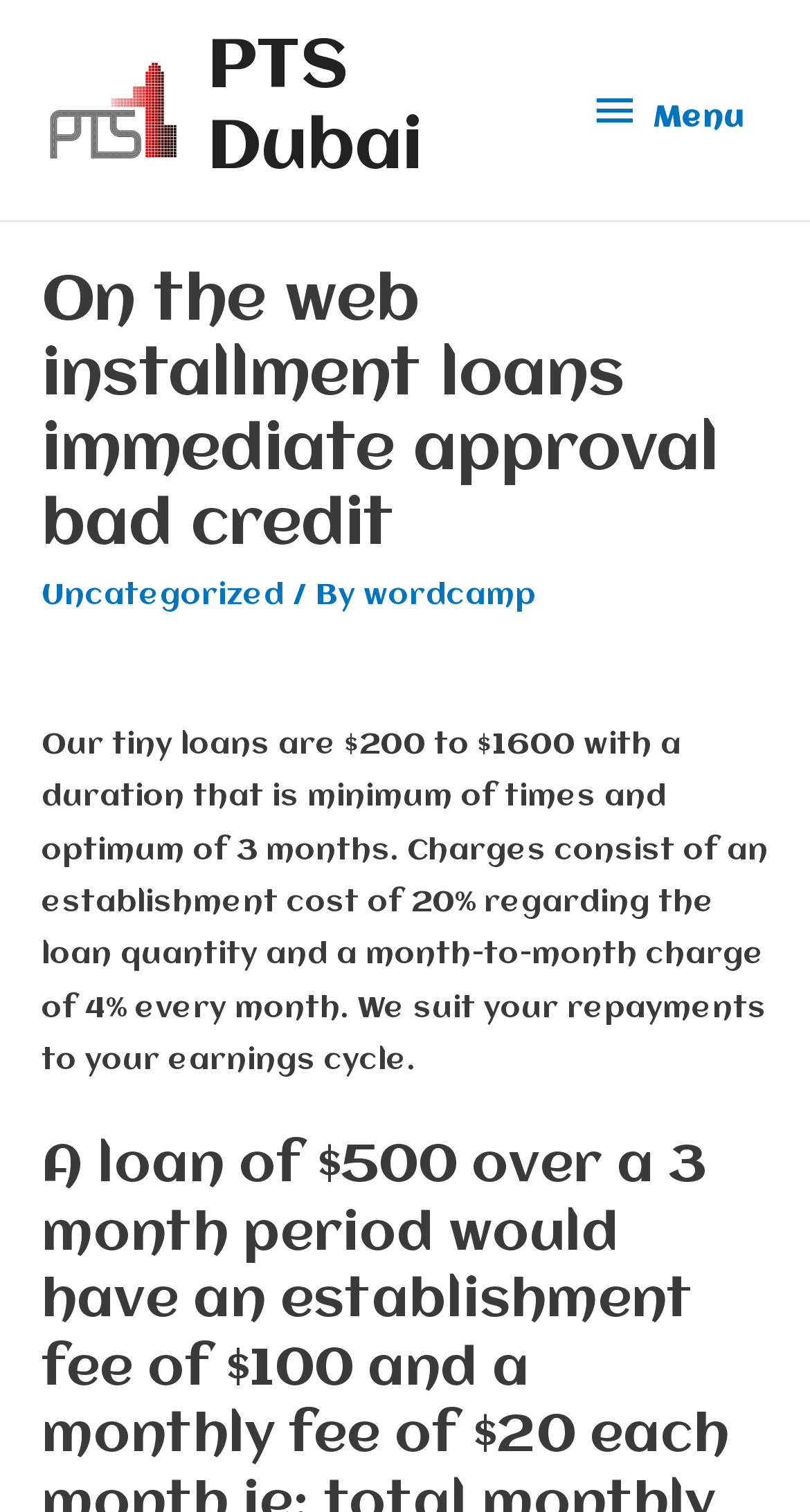What is the maximum loan amount?
Provide an in-depth and detailed explanation in response to the question.

I found this information in the paragraph that describes the loan terms, which states 'Our tiny loans are $200 to $1600 with a duration that is minimum of 3 months and optimum of 3 months.'